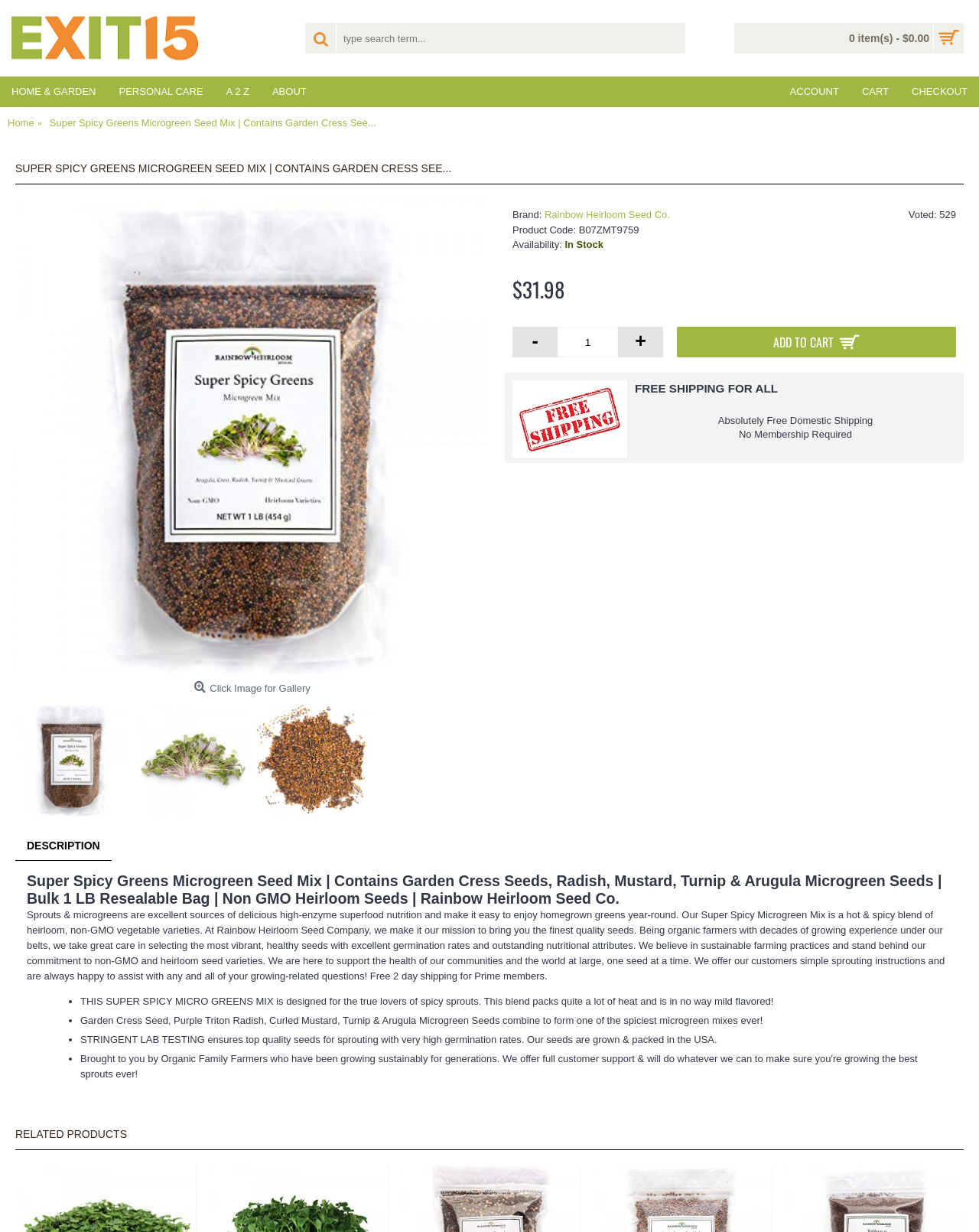Could you please study the image and provide a detailed answer to the question:
What is the name of the product?

I found the answer by looking at the heading 'SUPER SPICY GREENS MICROGREEN SEED MIX | CONTAINS GARDEN CRESS SEE...' which is a prominent element on the webpage, indicating the name of the product.